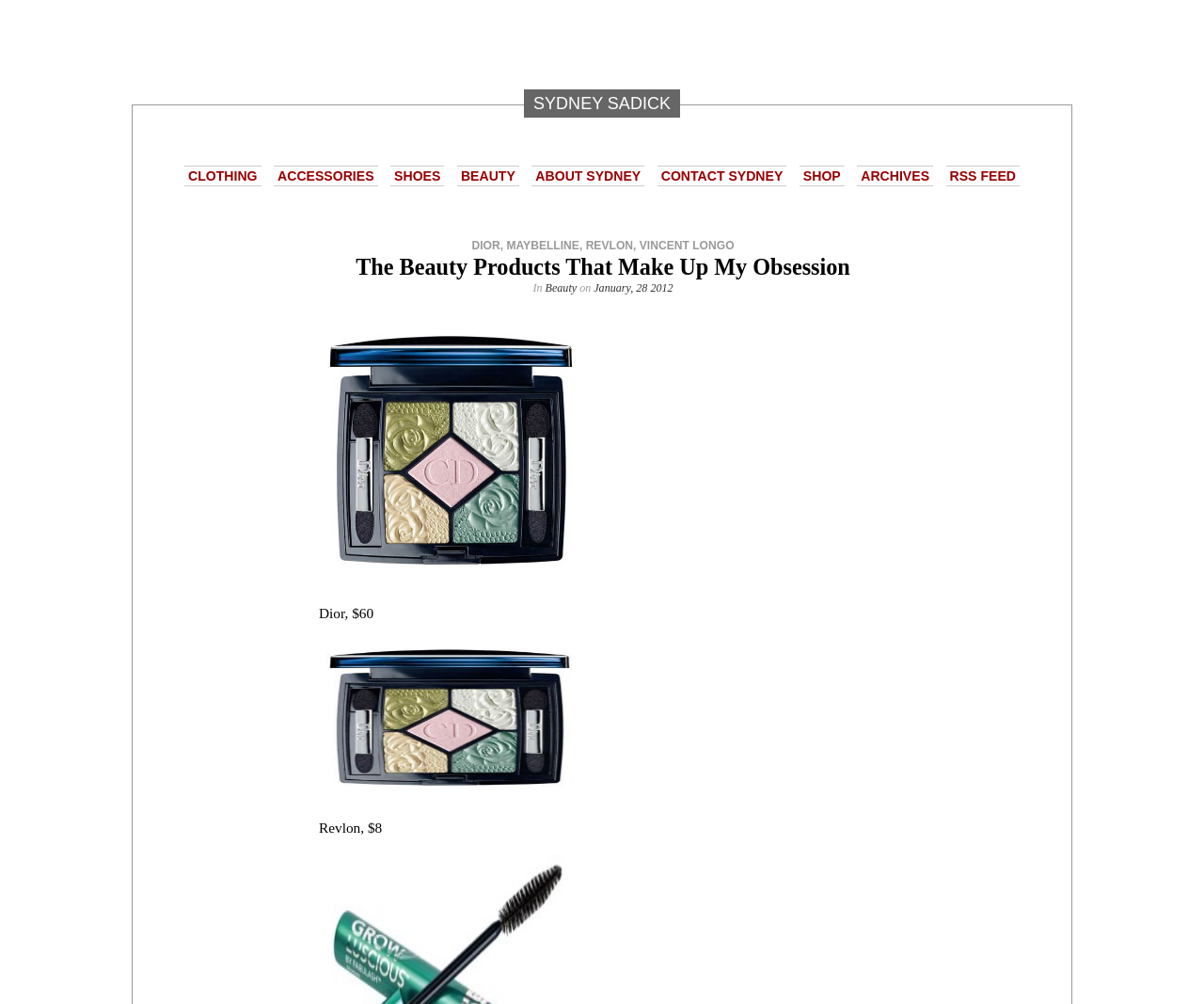Indicate the bounding box coordinates of the element that needs to be clicked to satisfy the following instruction: "Check out the 'MAYBELLINE' link". The coordinates should be four float numbers between 0 and 1, i.e., [left, top, right, bottom].

[0.421, 0.238, 0.481, 0.251]